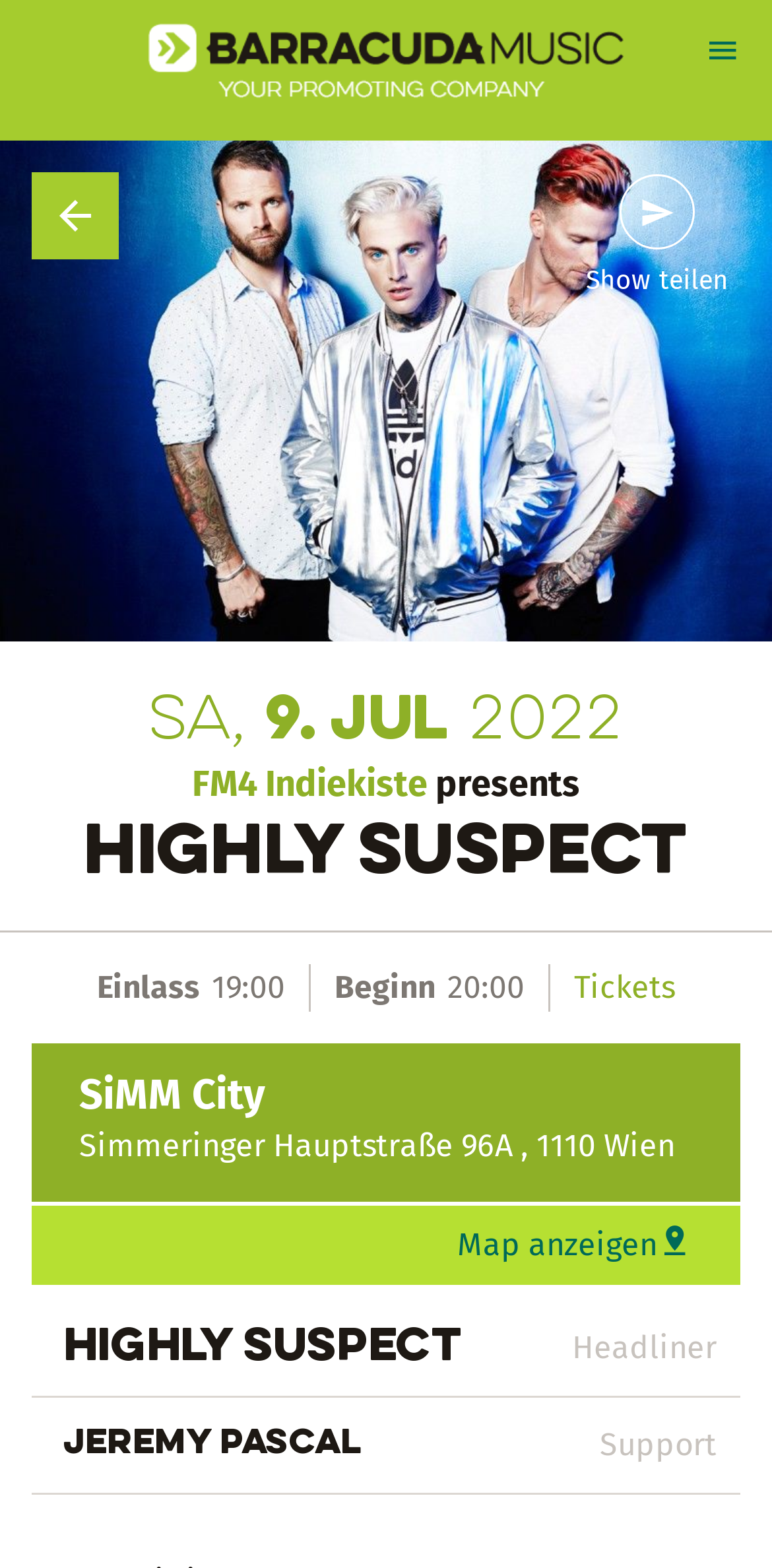What is the principal heading displayed on the webpage?

FM4 Indiekiste presents
HIGHLY SUSPECT